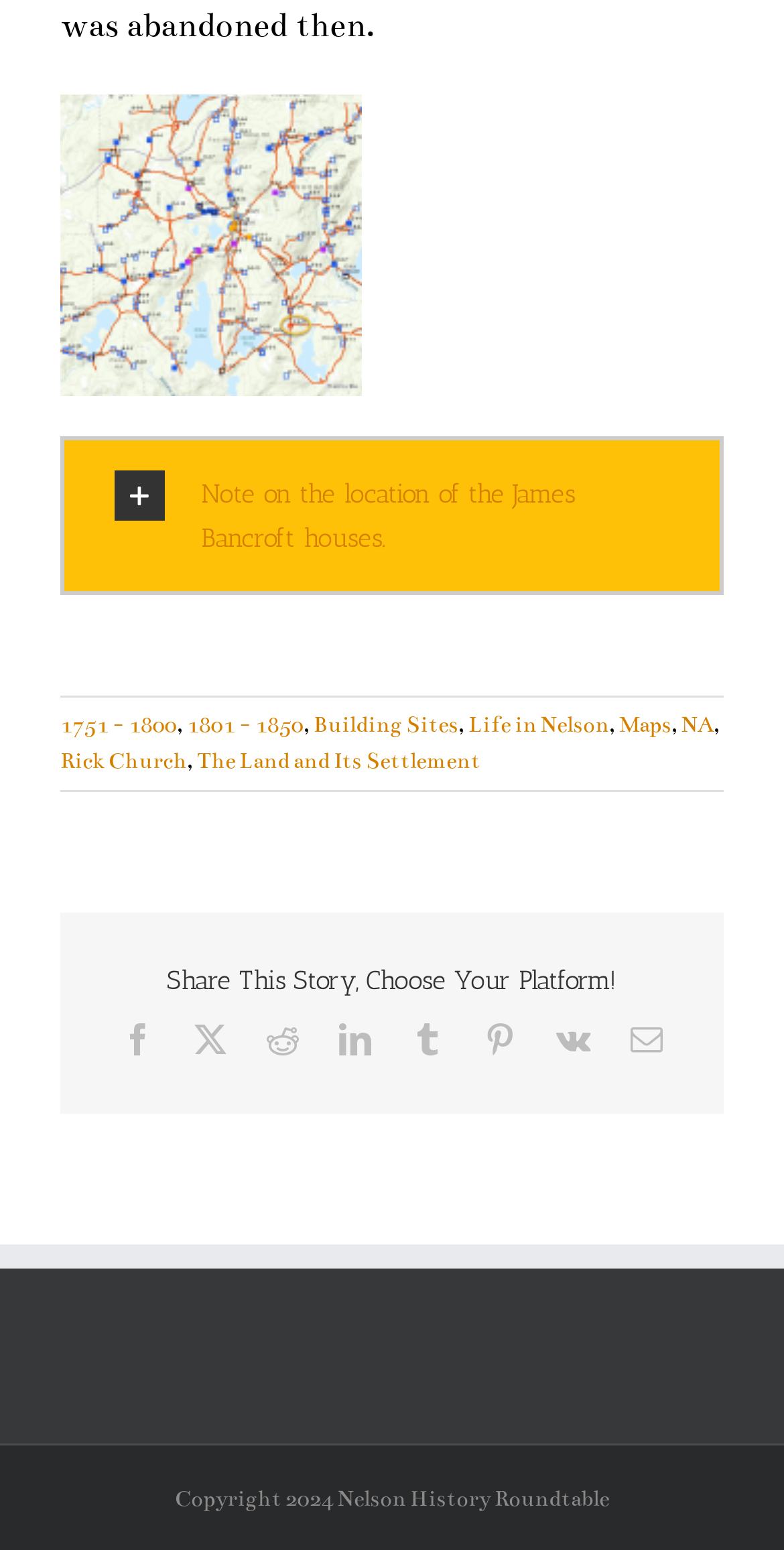Please identify the bounding box coordinates of the clickable area that will allow you to execute the instruction: "Click on the 'Note on the location of the James Bancroft houses.' button".

[0.082, 0.284, 0.918, 0.381]